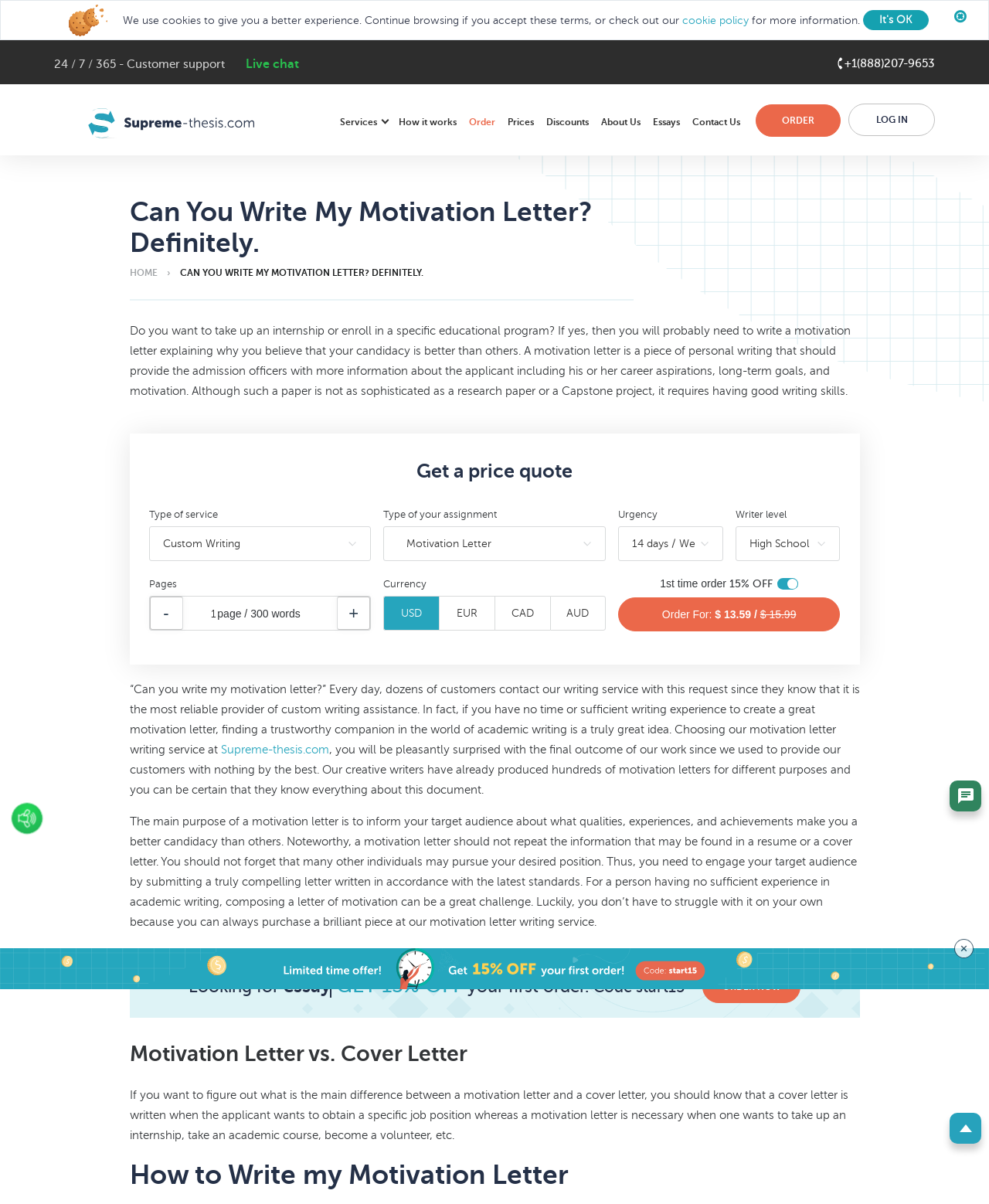Can you identify the bounding box coordinates of the clickable region needed to carry out this instruction: 'Chat with customer support'? The coordinates should be four float numbers within the range of 0 to 1, stated as [left, top, right, bottom].

[0.96, 0.648, 0.992, 0.674]